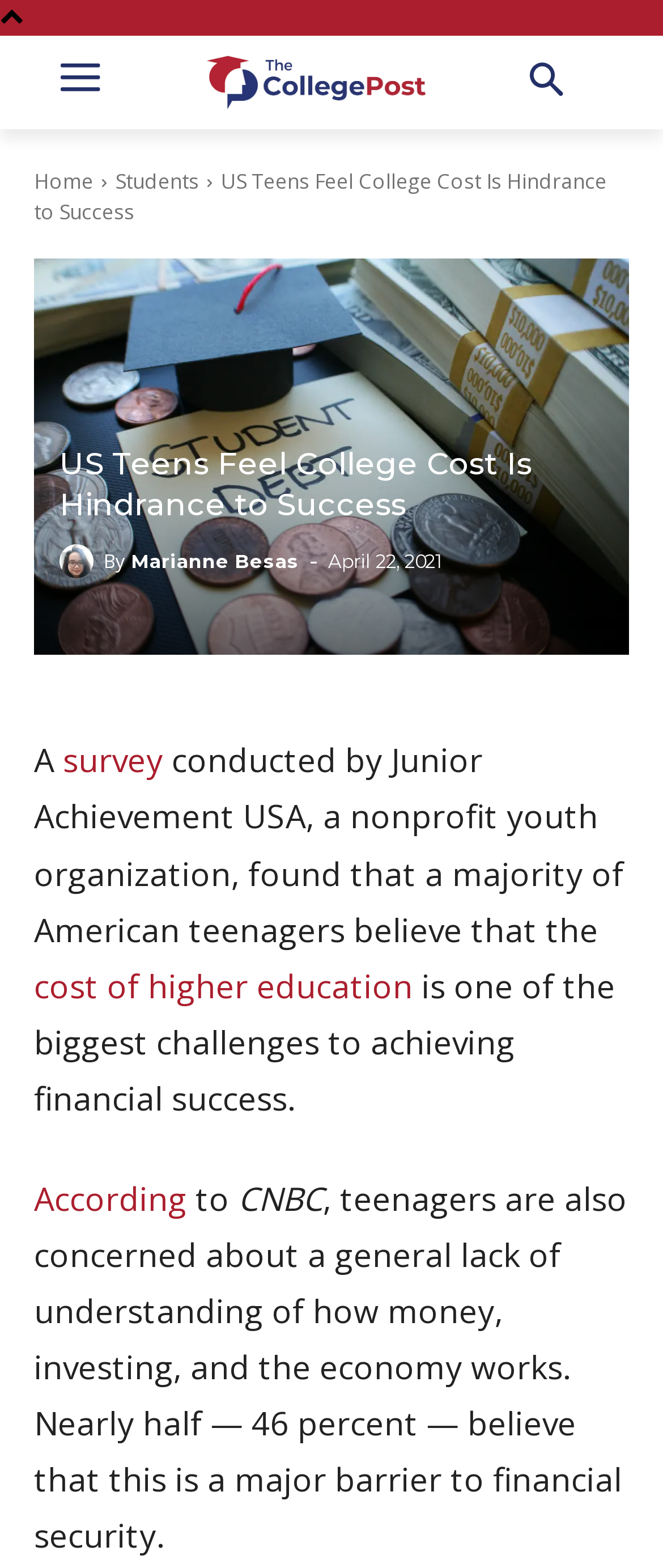Explain the webpage's design and content in an elaborate manner.

The webpage is about a survey that found a majority of American teenagers believe that the cost of higher education is one of the biggest challenges to achieving financial success. At the top left of the page, there is a logo and a navigation menu with links to "Home" and "Students". Below the navigation menu, there is a heading that repeats the title of the webpage. 

To the right of the heading, there is a figure with an image of a graduation cap with student debt on a note. Below the figure, there is an author's name, Marianne Besas, with a small image next to it. The author's name is mentioned again below, followed by the date "April 22, 2021".

The main content of the webpage is a passage of text that summarizes the survey's findings. The passage starts with a brief introduction to the survey, which was conducted by Junior Achievement USA. It then explains that the majority of American teenagers believe that the cost of higher education is a major challenge to achieving financial success. The passage also mentions that teenagers are concerned about a lack of understanding of how money, investing, and the economy works, which is seen as a major barrier to financial security. The passage cites CNBC as a source.